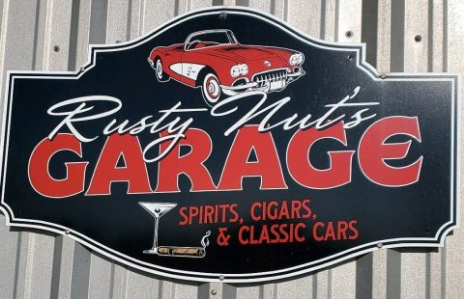What type of car is displayed above the text?
Using the screenshot, give a one-word or short phrase answer.

classic red sports car